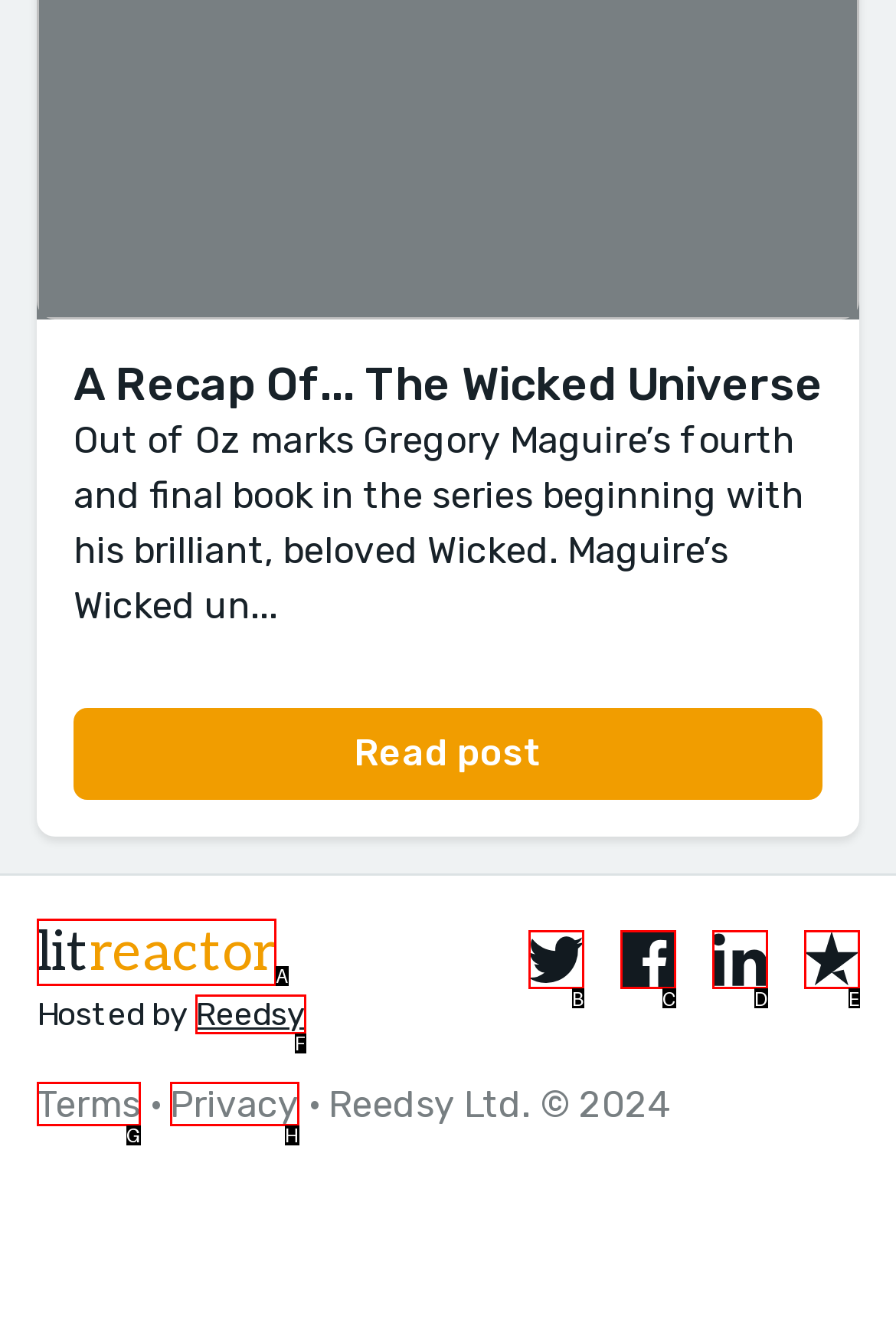Select the option that fits this description: Terms
Answer with the corresponding letter directly.

G